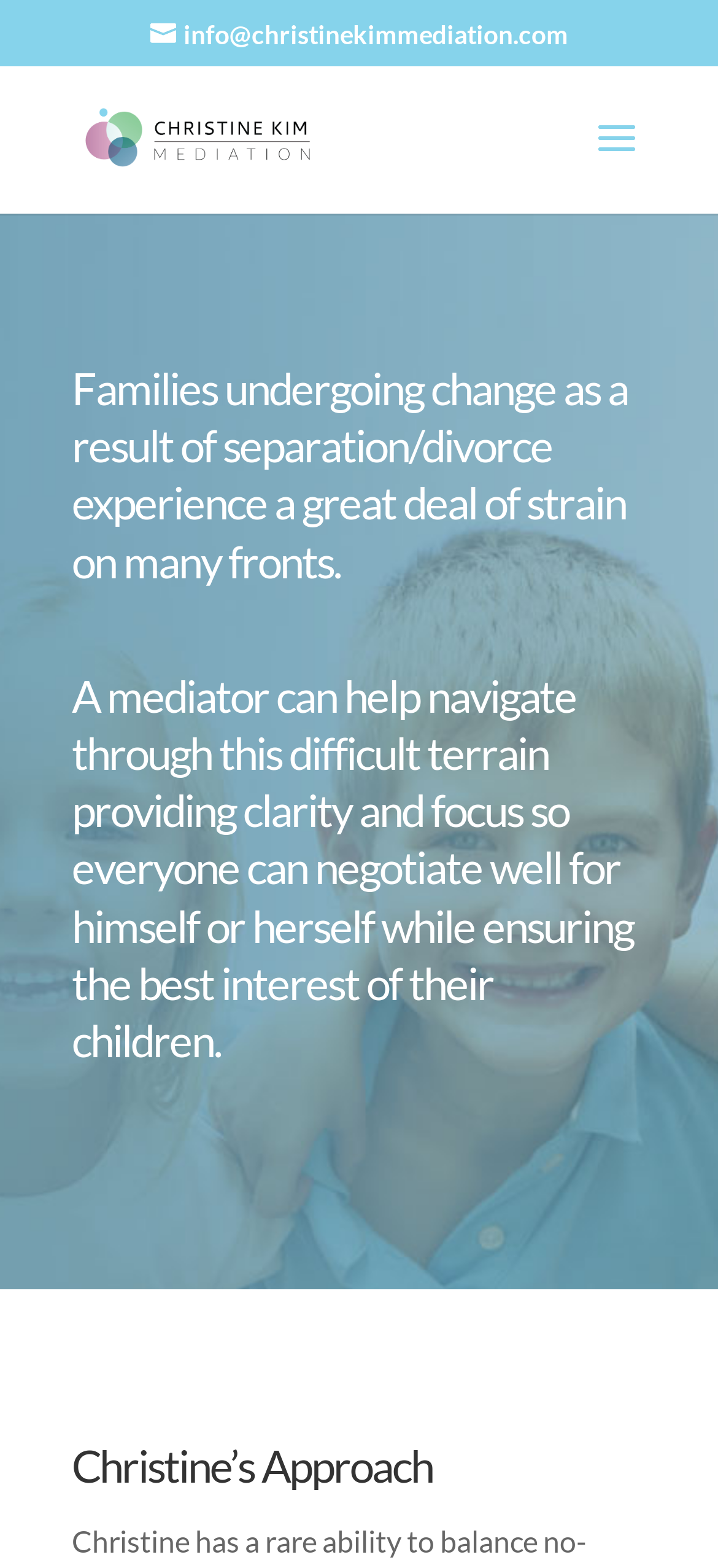Locate the bounding box of the UI element based on this description: "info@christinekimmediation.com". Provide four float numbers between 0 and 1 as [left, top, right, bottom].

[0.209, 0.011, 0.791, 0.031]